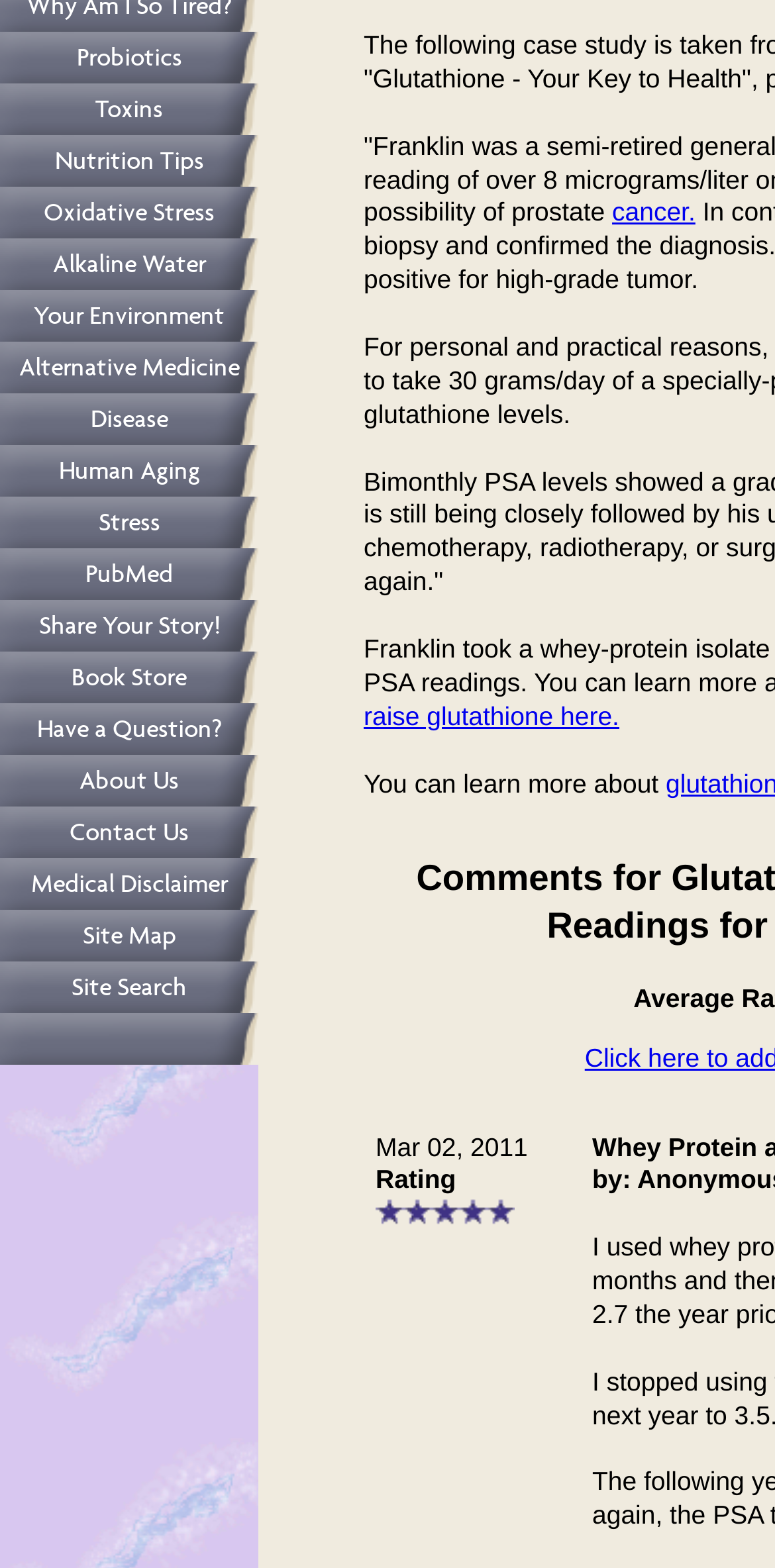Locate the bounding box of the UI element described in the following text: "Have a Question?".

[0.0, 0.448, 0.333, 0.481]